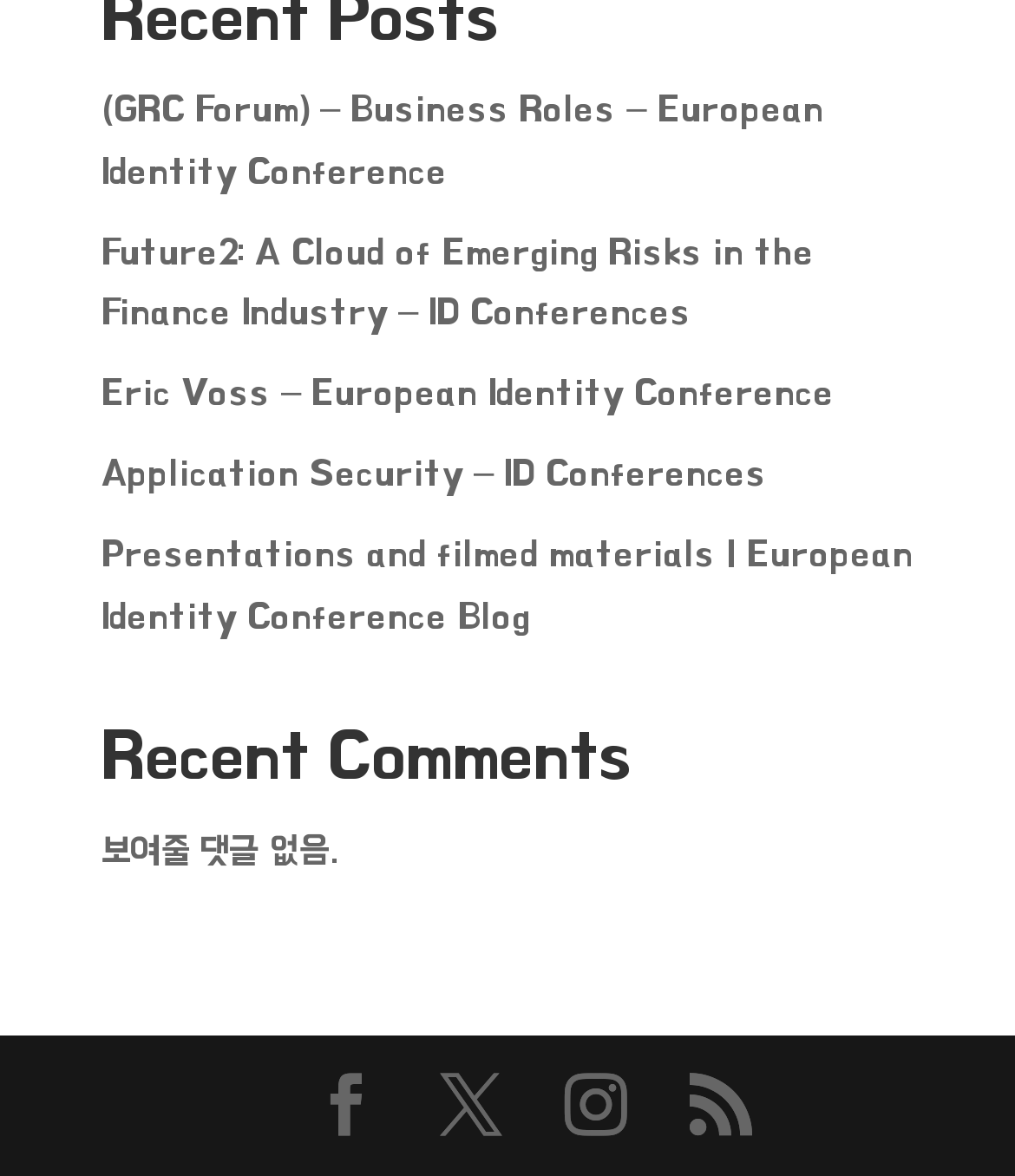Locate the bounding box of the UI element defined by this description: "Application Security – ID Conferences". The coordinates should be given as four float numbers between 0 and 1, formatted as [left, top, right, bottom].

[0.1, 0.385, 0.756, 0.418]